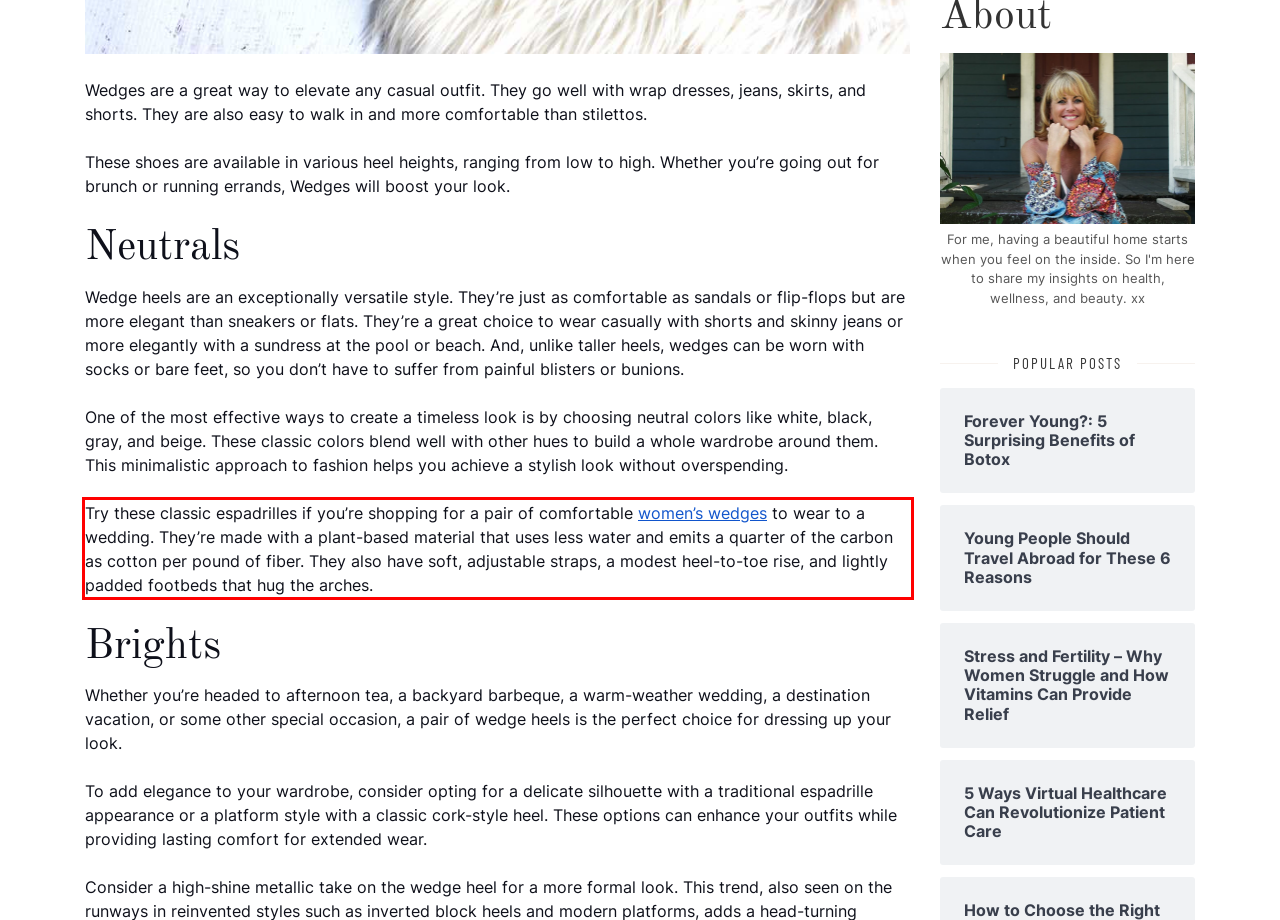You are given a screenshot of a webpage with a UI element highlighted by a red bounding box. Please perform OCR on the text content within this red bounding box.

Try these classic espadrilles if you’re shopping for a pair of comfortable women’s wedges to wear to a wedding. They’re made with a plant-based material that uses less water and emits a quarter of the carbon as cotton per pound of fiber. They also have soft, adjustable straps, a modest heel-to-toe rise, and lightly padded footbeds that hug the arches.